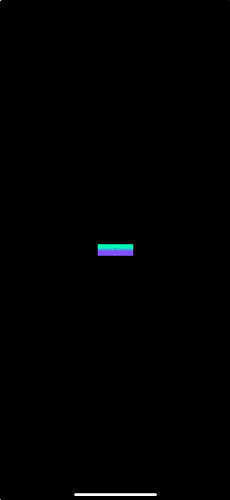Where is the image likely to be used?
Answer the question with detailed information derived from the image.

The caption suggests that the image's playful or artistic design makes it suitable for digital or gaming contexts, implying that it may be used as a visual element in these types of applications or platforms.